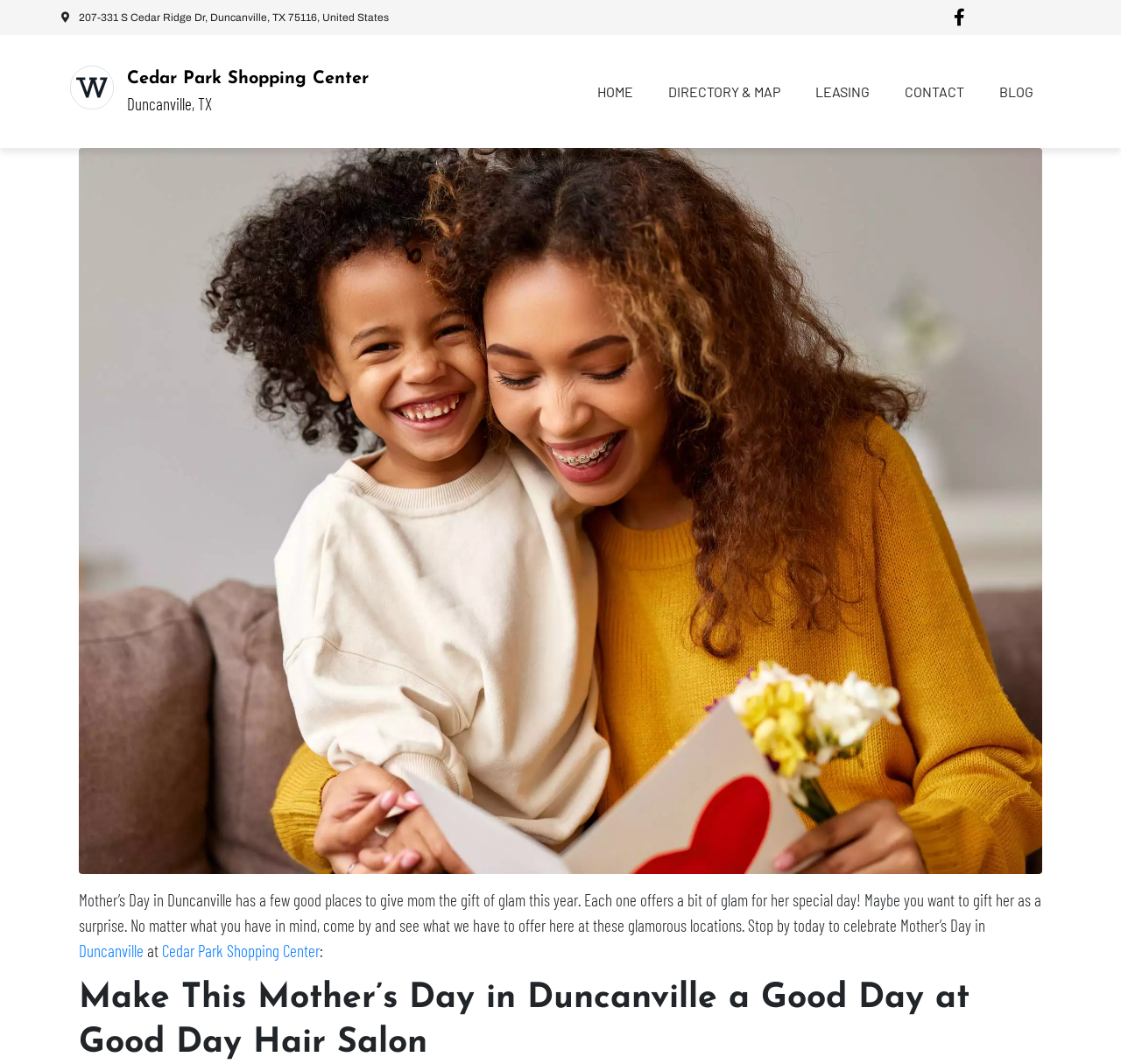Look at the image and write a detailed answer to the question: 
What is the address of Cedar Park Shopping Center?

I found the address by looking at the static text element at the top of the page, which displays the full address of Cedar Park Shopping Center.